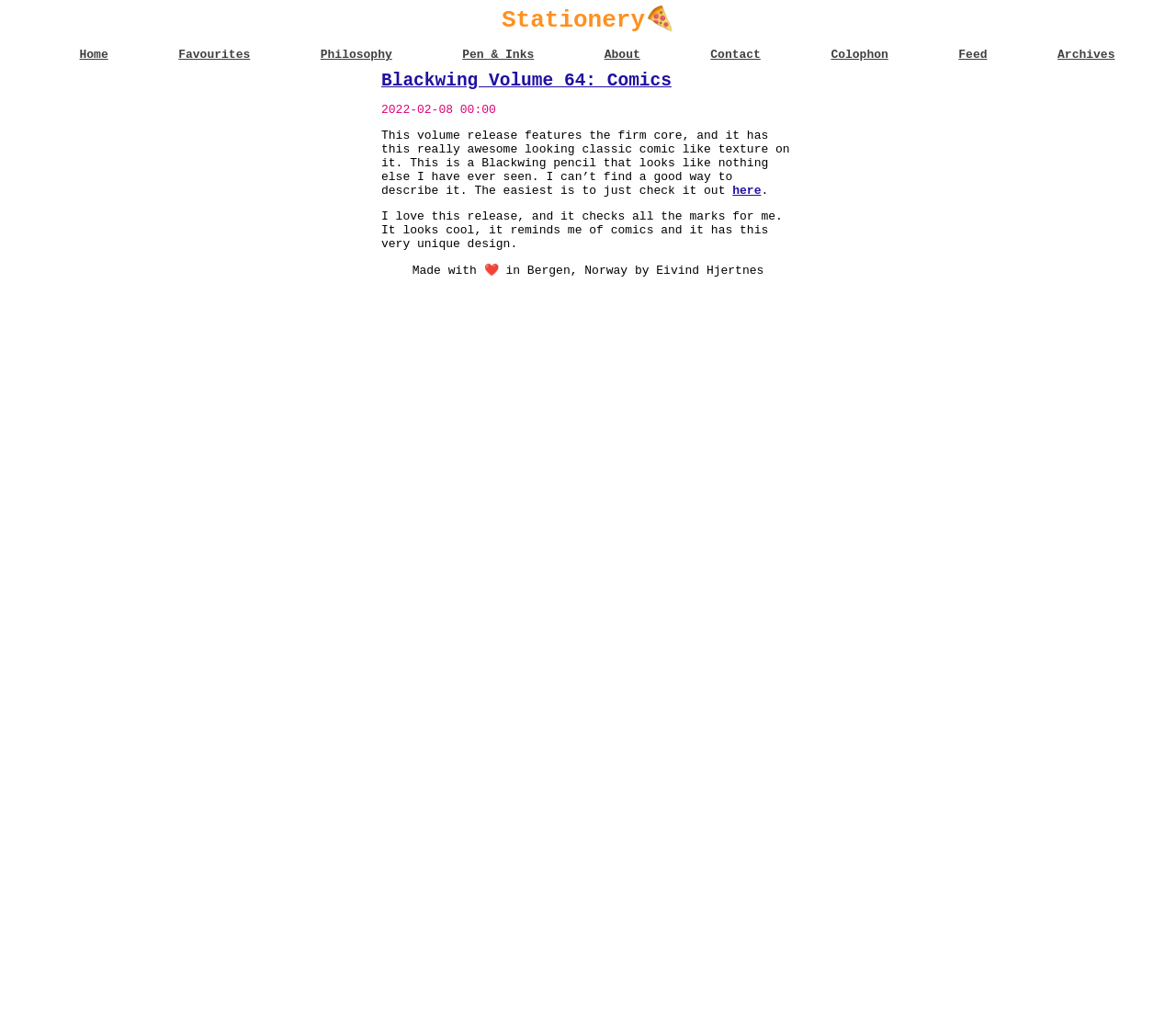Answer the following query concisely with a single word or phrase:
What is the date of the article?

2022-02-08